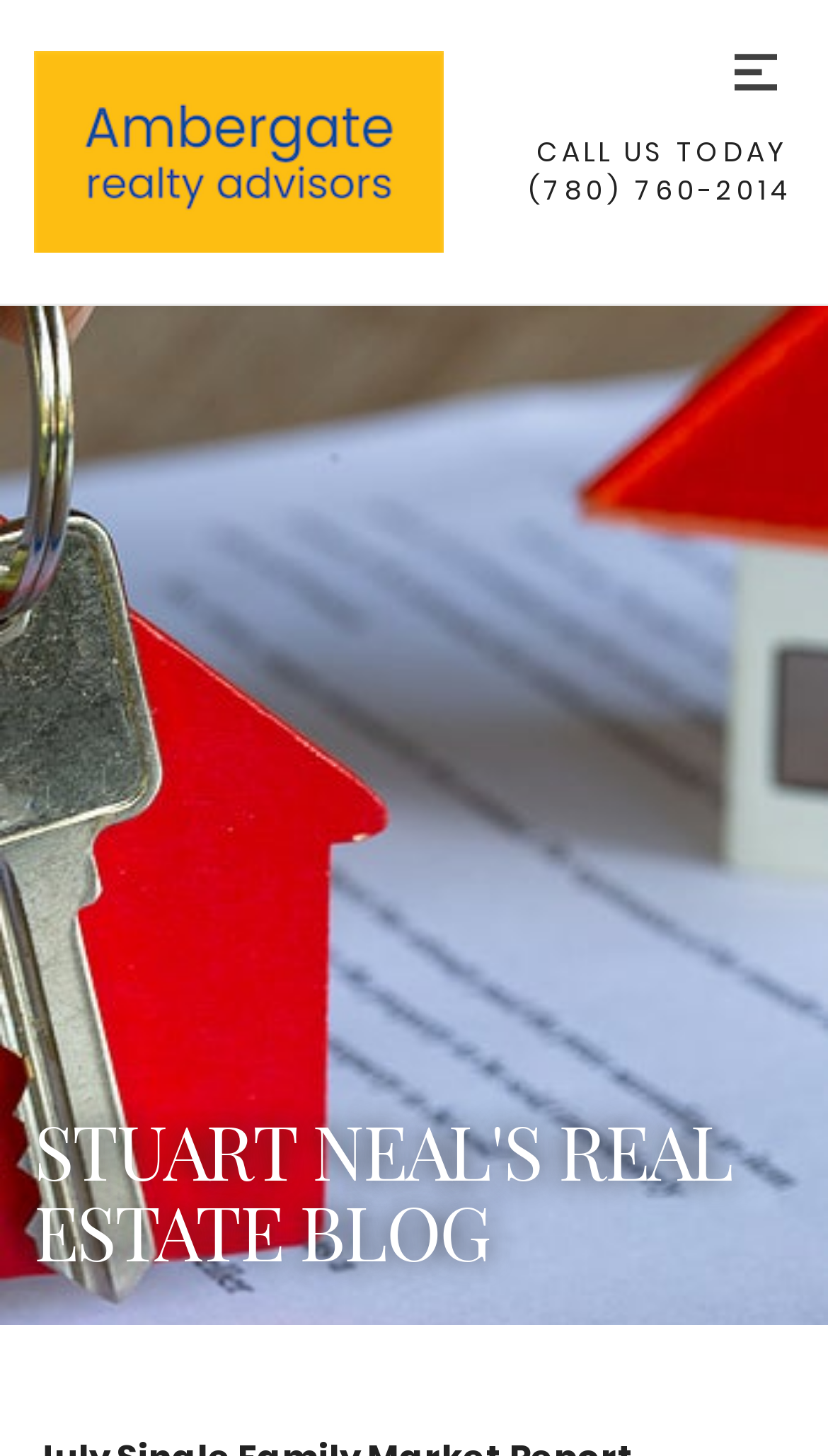Identify the coordinates of the bounding box for the element described below: "Call Us Today(780) 760-2014". Return the coordinates as four float numbers between 0 and 1: [left, top, right, bottom].

[0.638, 0.093, 0.959, 0.145]